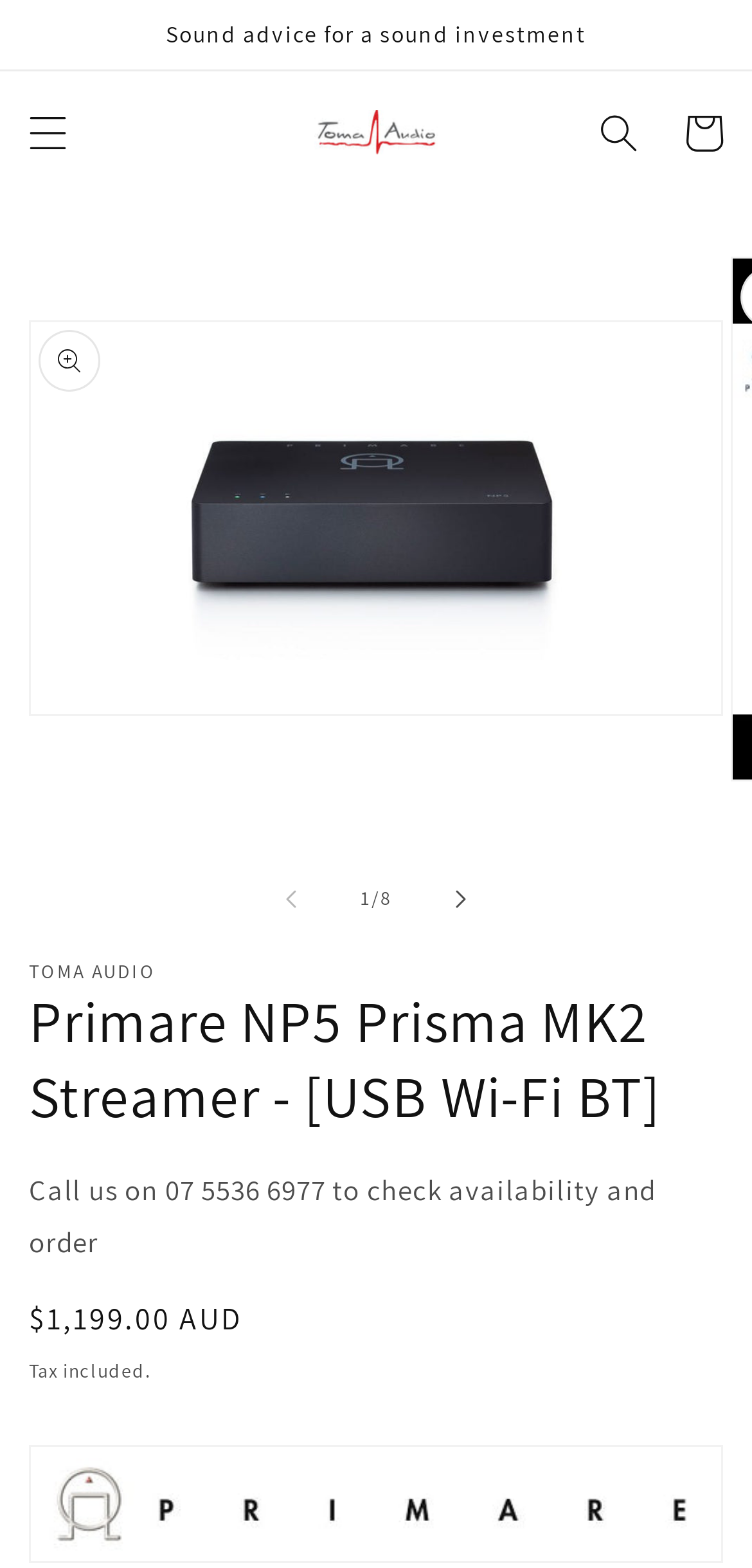Please identify and generate the text content of the webpage's main heading.

Primare NP5 Prisma MK2 Streamer - [USB Wi-Fi BT]